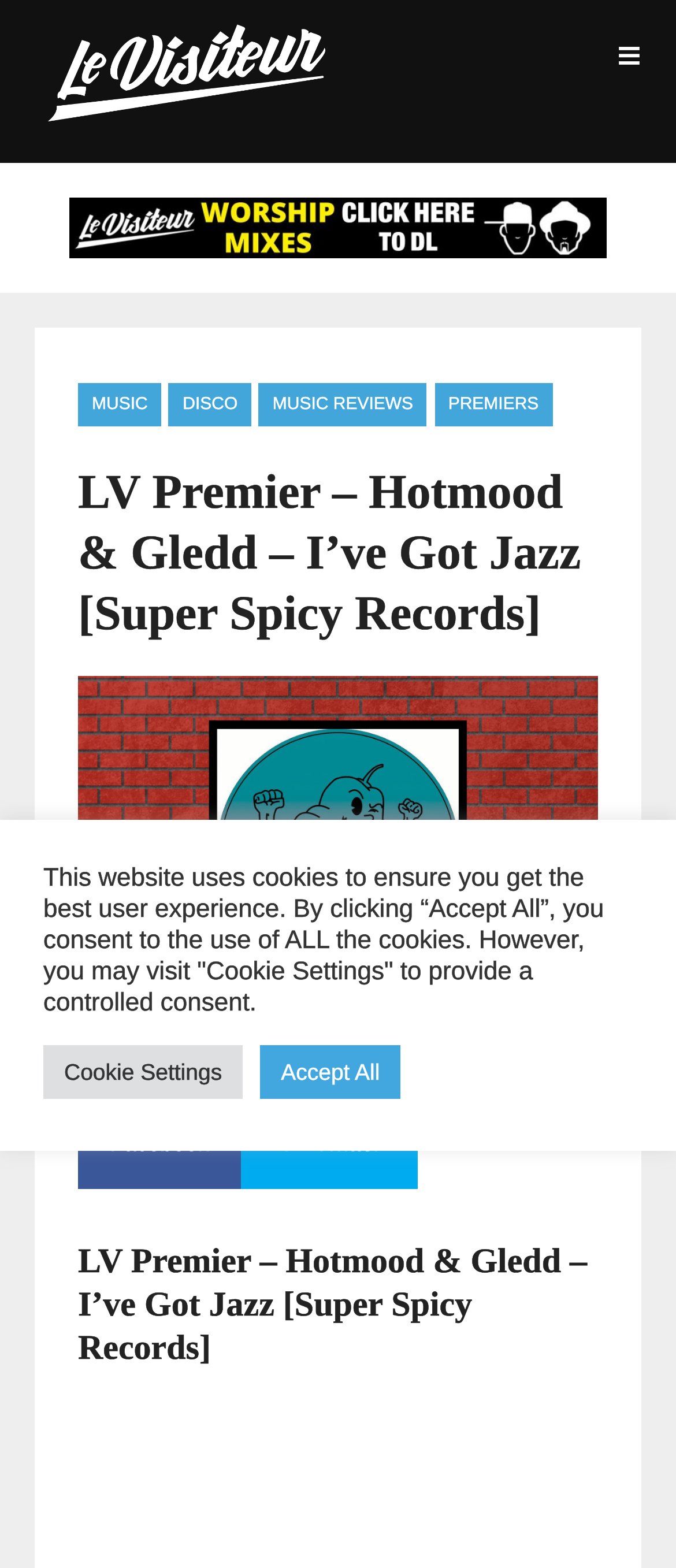Locate the coordinates of the bounding box for the clickable region that fulfills this instruction: "Check Entries feed".

None